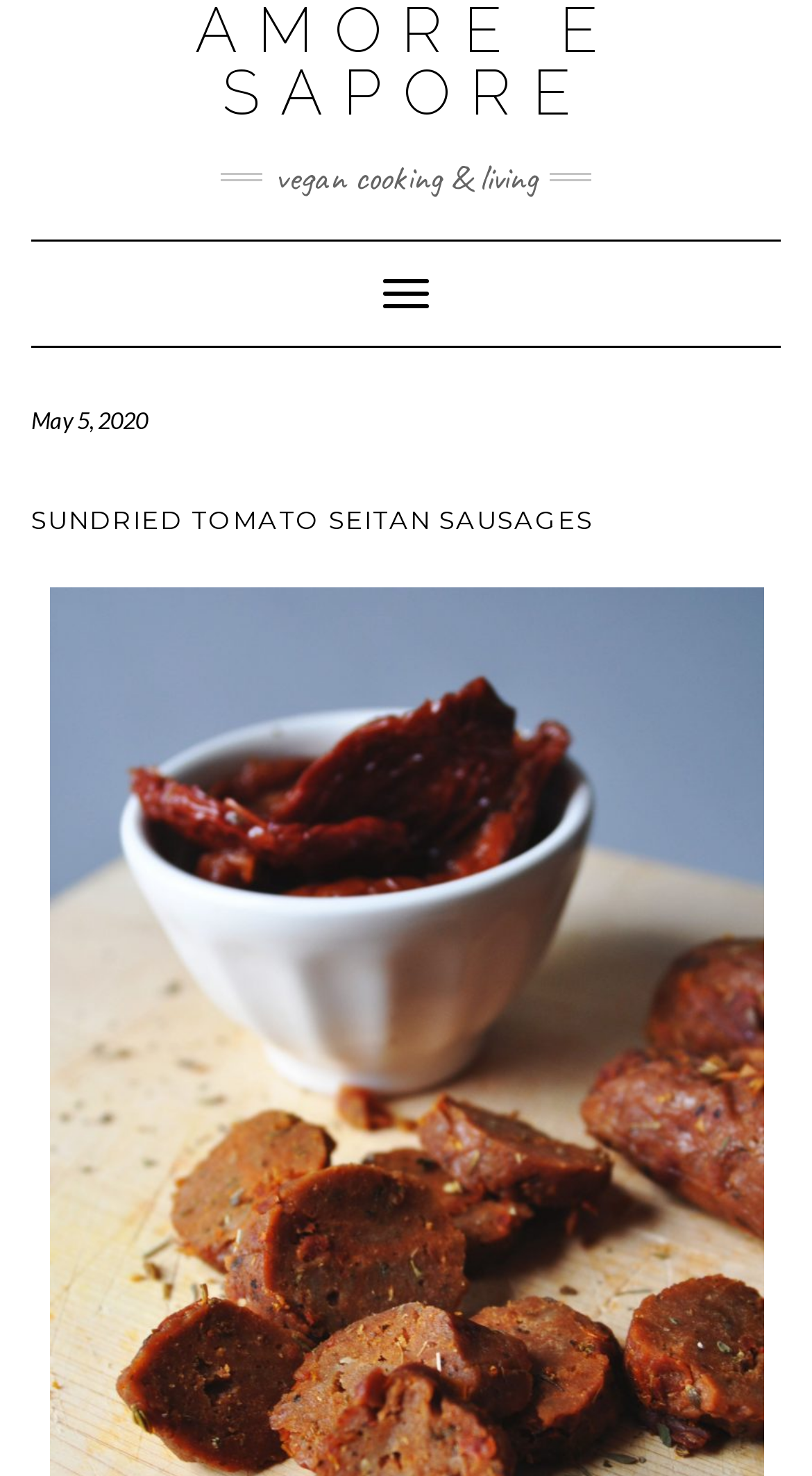Please determine the bounding box coordinates, formatted as (top-left x, top-left y, bottom-right x, bottom-right y), with all values as floating point numbers between 0 and 1. Identify the bounding box of the region described as: logged in

None